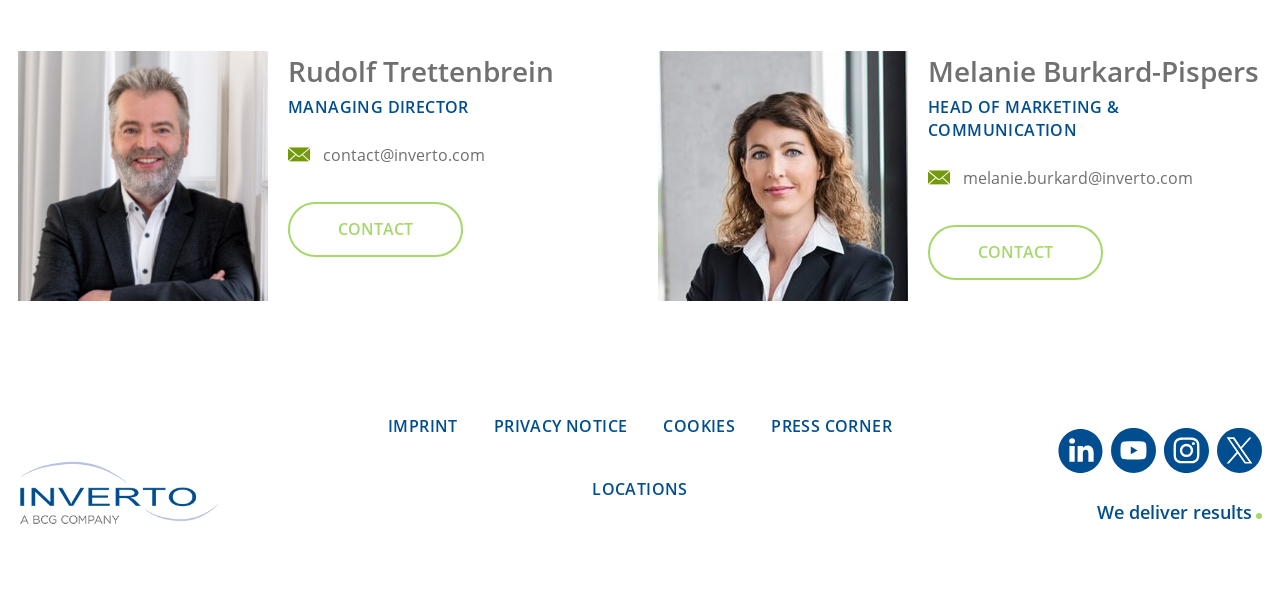Who is the Managing Director?
Answer the question with a single word or phrase by looking at the picture.

Rudolf Trettenbrein